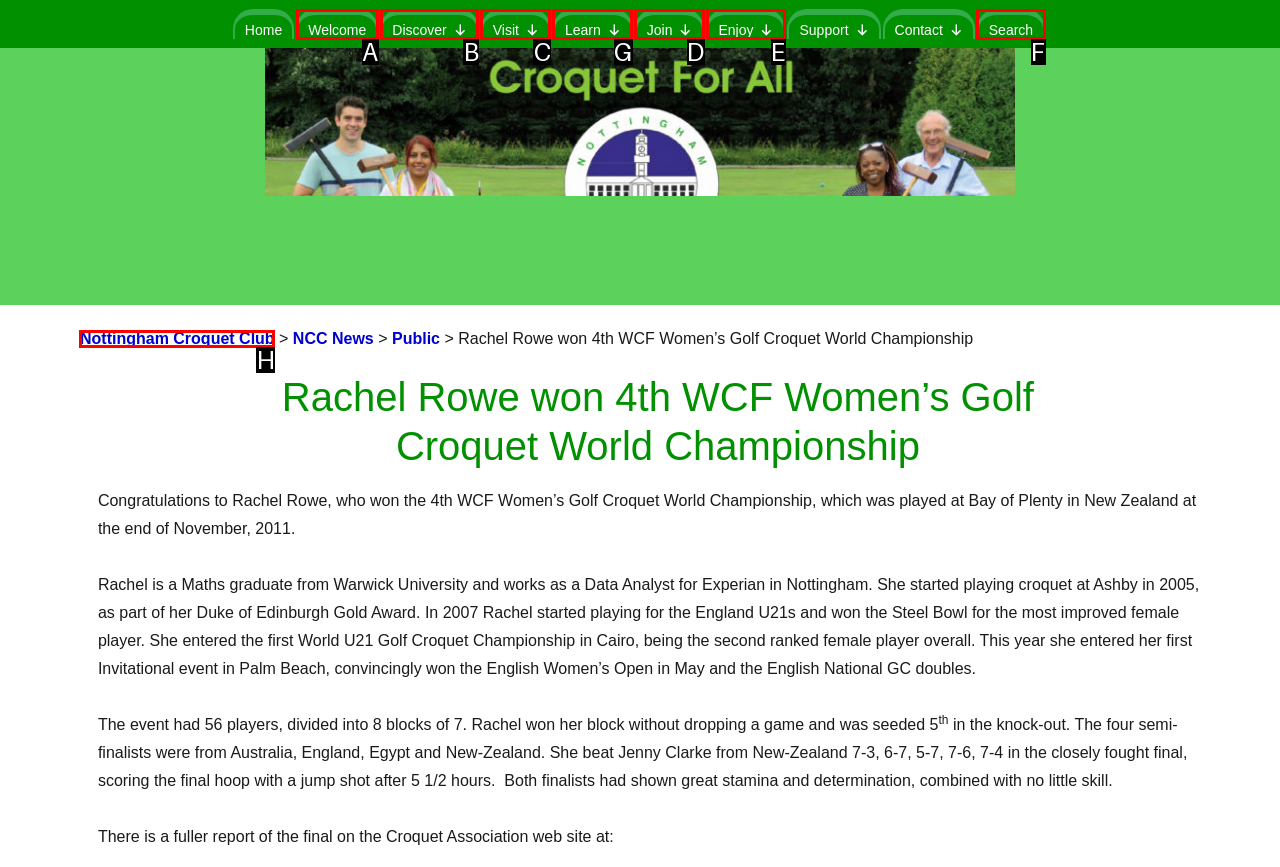Determine the letter of the UI element that will complete the task: Read the article 'Aphrodite in my backyard'
Reply with the corresponding letter.

None